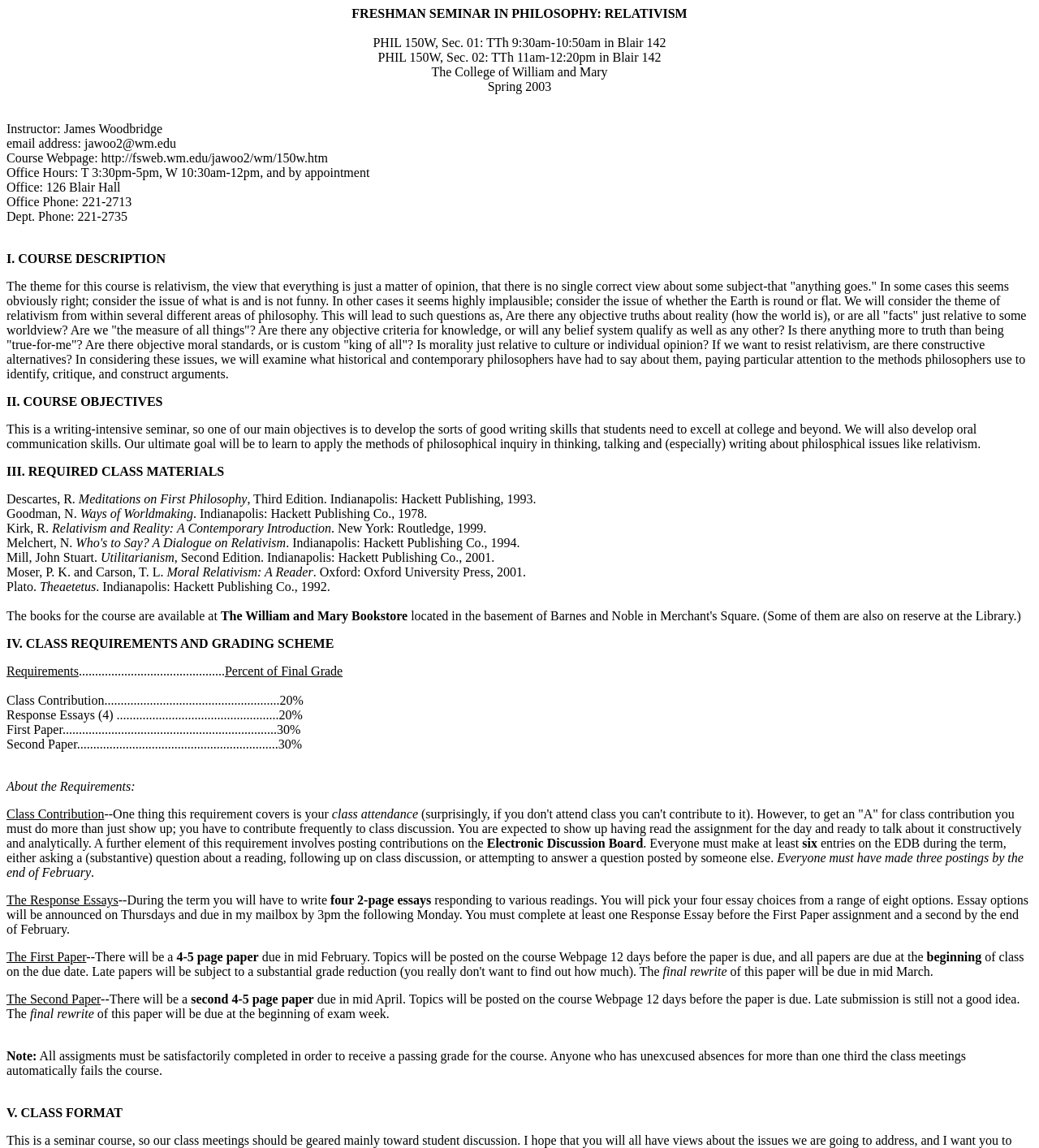Deliver a detailed narrative of the webpage's visual and textual elements.

This webpage is a course syllabus for a freshman seminar in philosophy, focusing on relativism. At the top, the title "FRESHMAN SEMINAR IN PHILOSOPHY: RELATIVISM" is prominently displayed, along with the course details, including the section numbers, meeting times, and location.

Below the title, the instructor's information is provided, including their name, email address, course webpage, office hours, and office location. The course description follows, which explains that the seminar will explore the theme of relativism from various philosophical perspectives, examining questions about objective truth, knowledge, and morality.

The course objectives are outlined, including developing good writing skills, oral communication skills, and applying philosophical inquiry methods. The required class materials are listed, consisting of several books by renowned philosophers, including Descartes, Goodman, Kirk, and Plato.

The class requirements and grading scheme are detailed, including class contribution, response essays, and two papers. The requirements for each component are explained, including the expectations for class attendance, electronic discussion board postings, and the format and deadlines for the response essays and papers.

Finally, the class format is briefly described, and a note is added regarding the importance of completing all assignments satisfactorily to receive a passing grade.